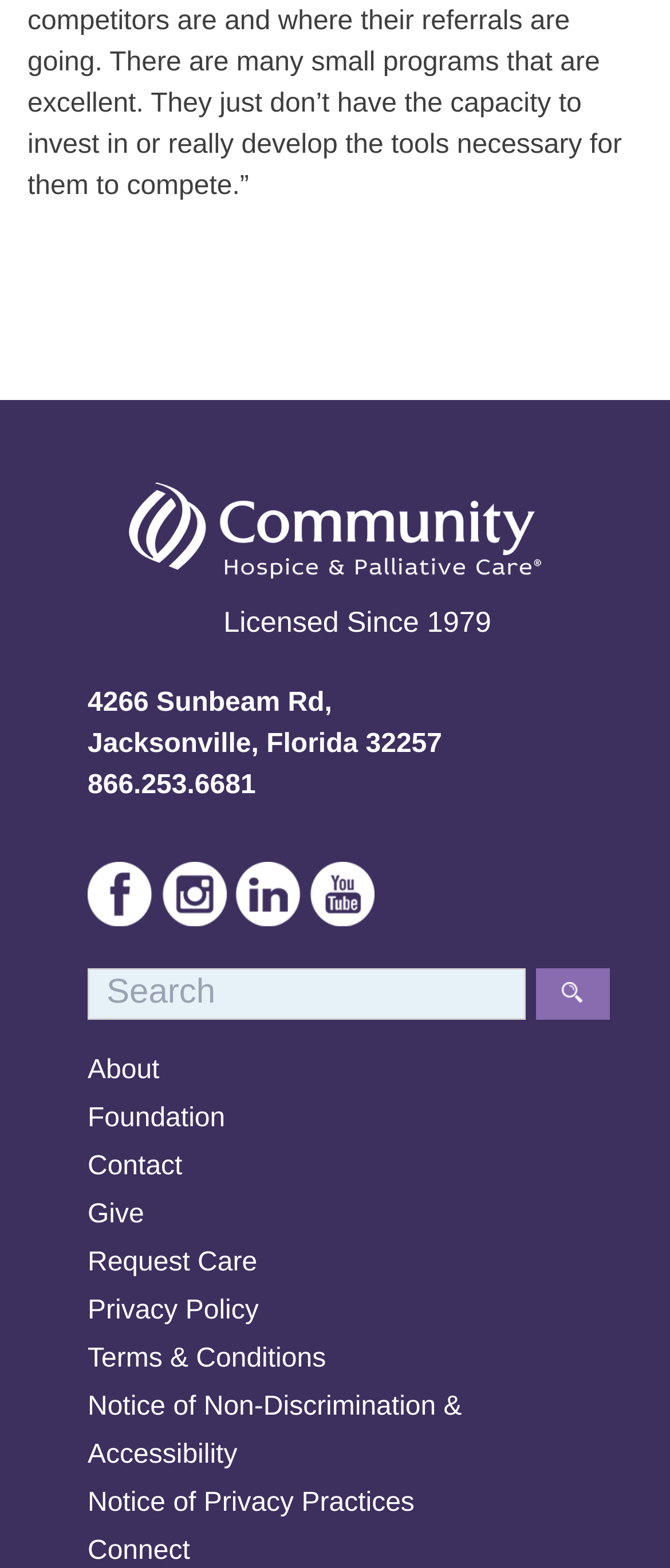Respond to the question below with a single word or phrase:
How many navigation links are available?

9